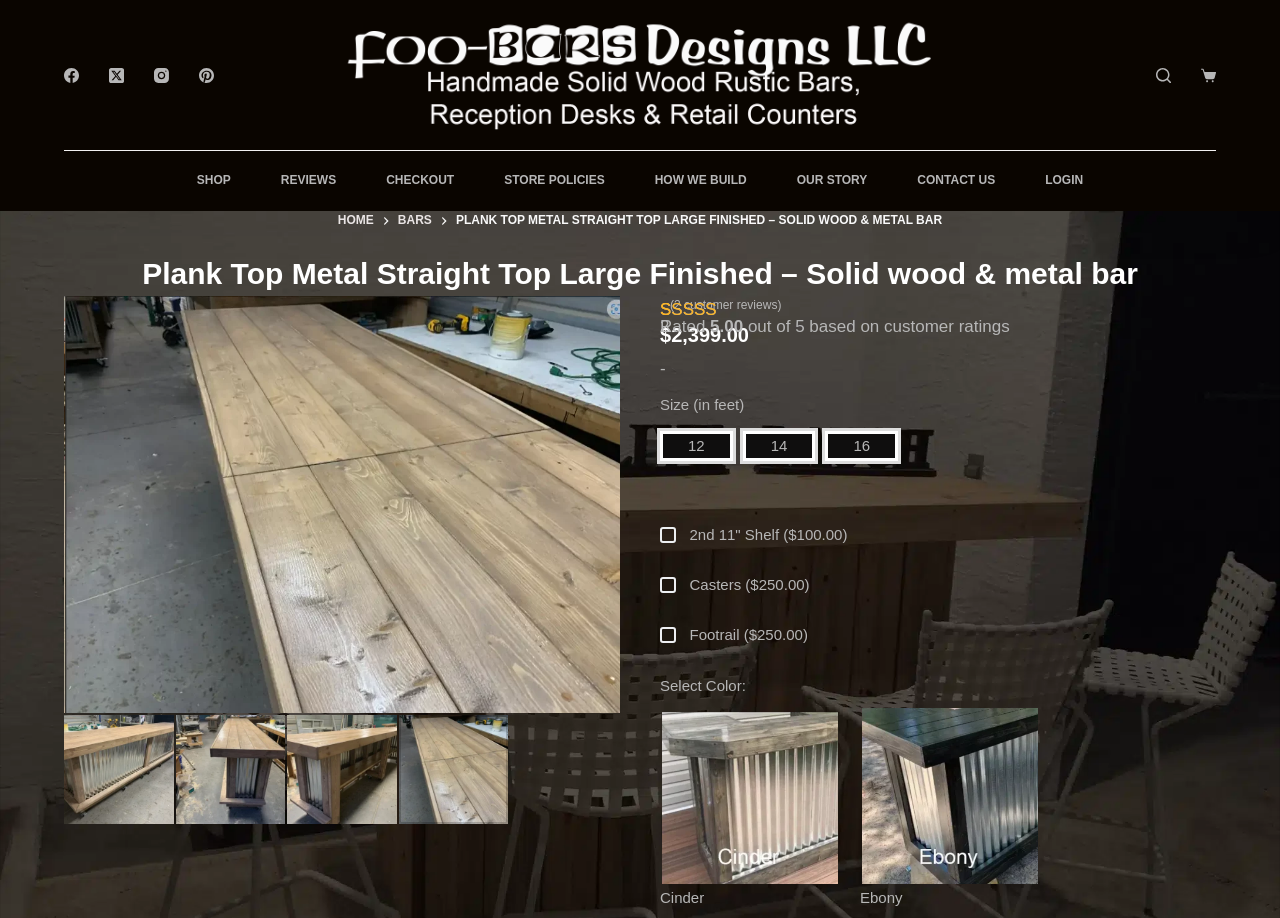Please identify the bounding box coordinates of the area I need to click to accomplish the following instruction: "View 'customer reviews'".

[0.523, 0.322, 0.61, 0.344]